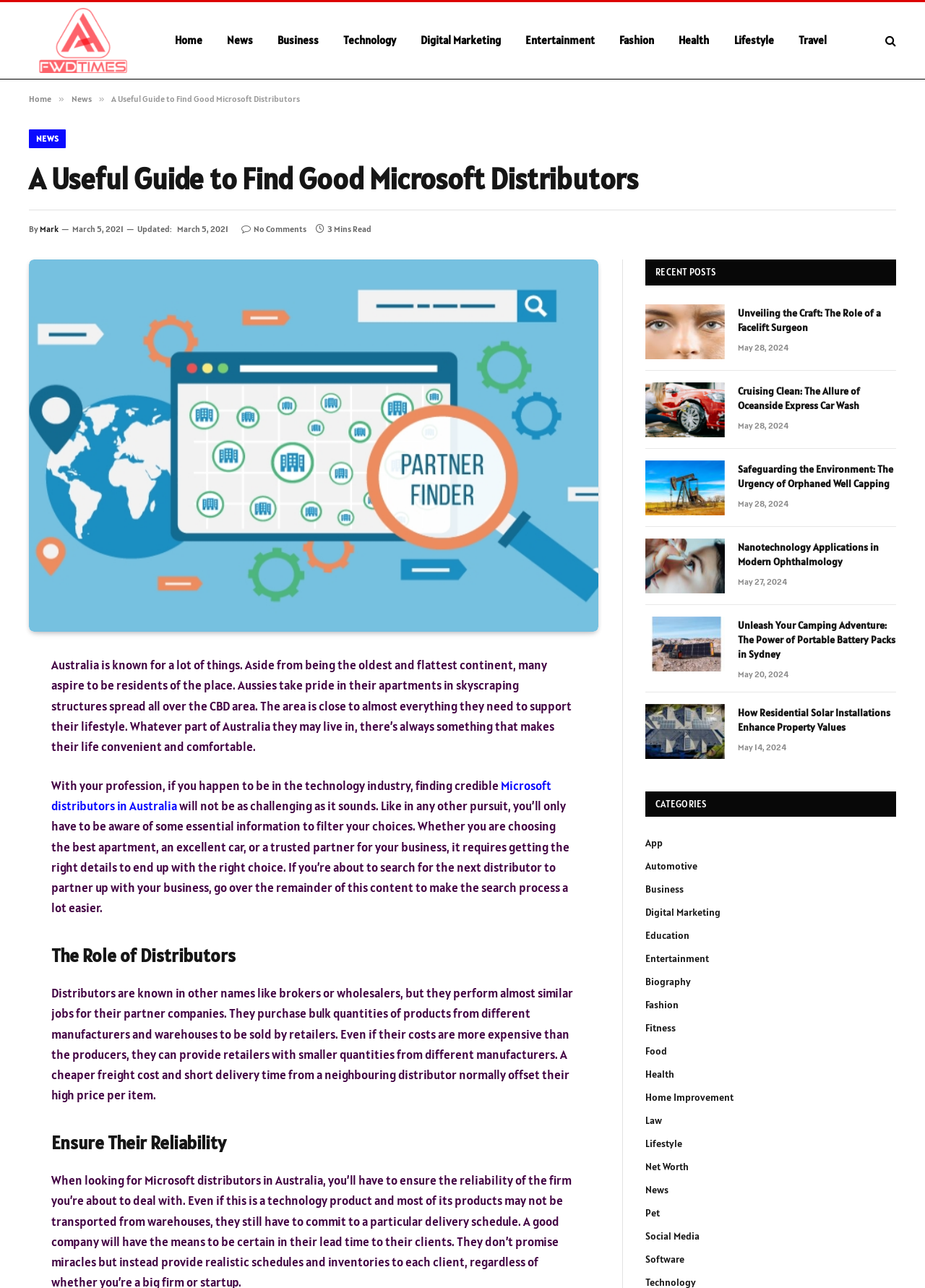Please provide the main heading of the webpage content.

A Useful Guide to Find Good Microsoft Distributors